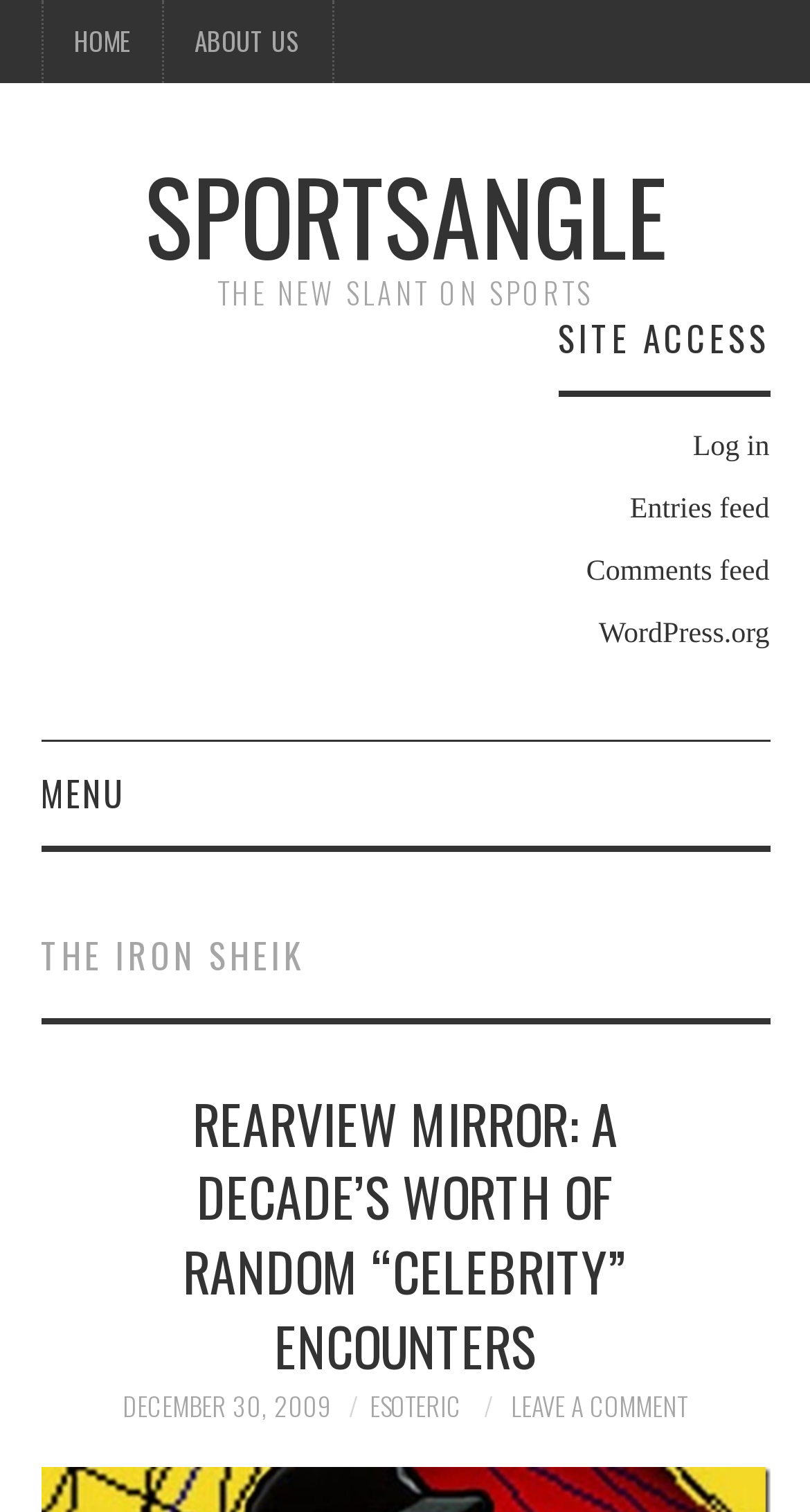Provide the bounding box coordinates of the area you need to click to execute the following instruction: "log in".

[0.855, 0.286, 0.95, 0.307]